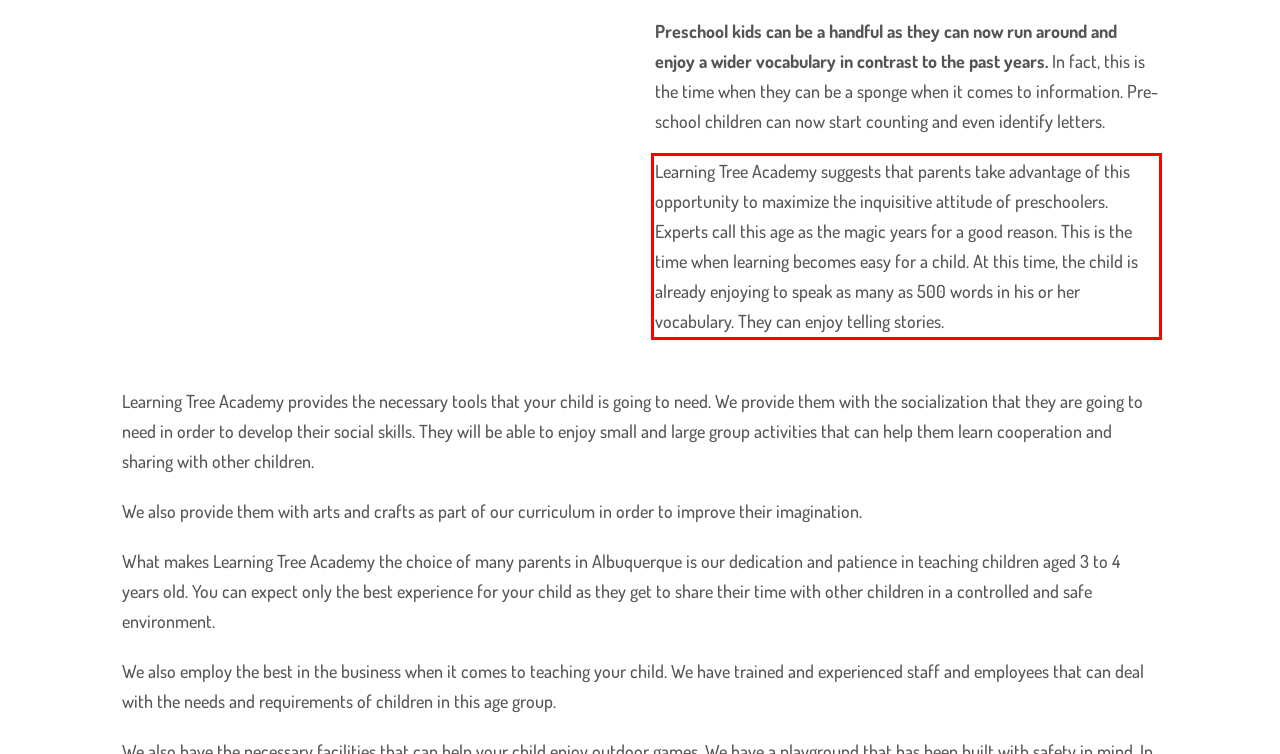You are provided with a screenshot of a webpage containing a red bounding box. Please extract the text enclosed by this red bounding box.

Learning Tree Academy suggests that parents take advantage of this opportunity to maximize the inquisitive attitude of preschoolers. Experts call this age as the magic years for a good reason. This is the time when learning becomes easy for a child. At this time, the child is already enjoying to speak as many as 500 words in his or her vocabulary. They can enjoy telling stories.